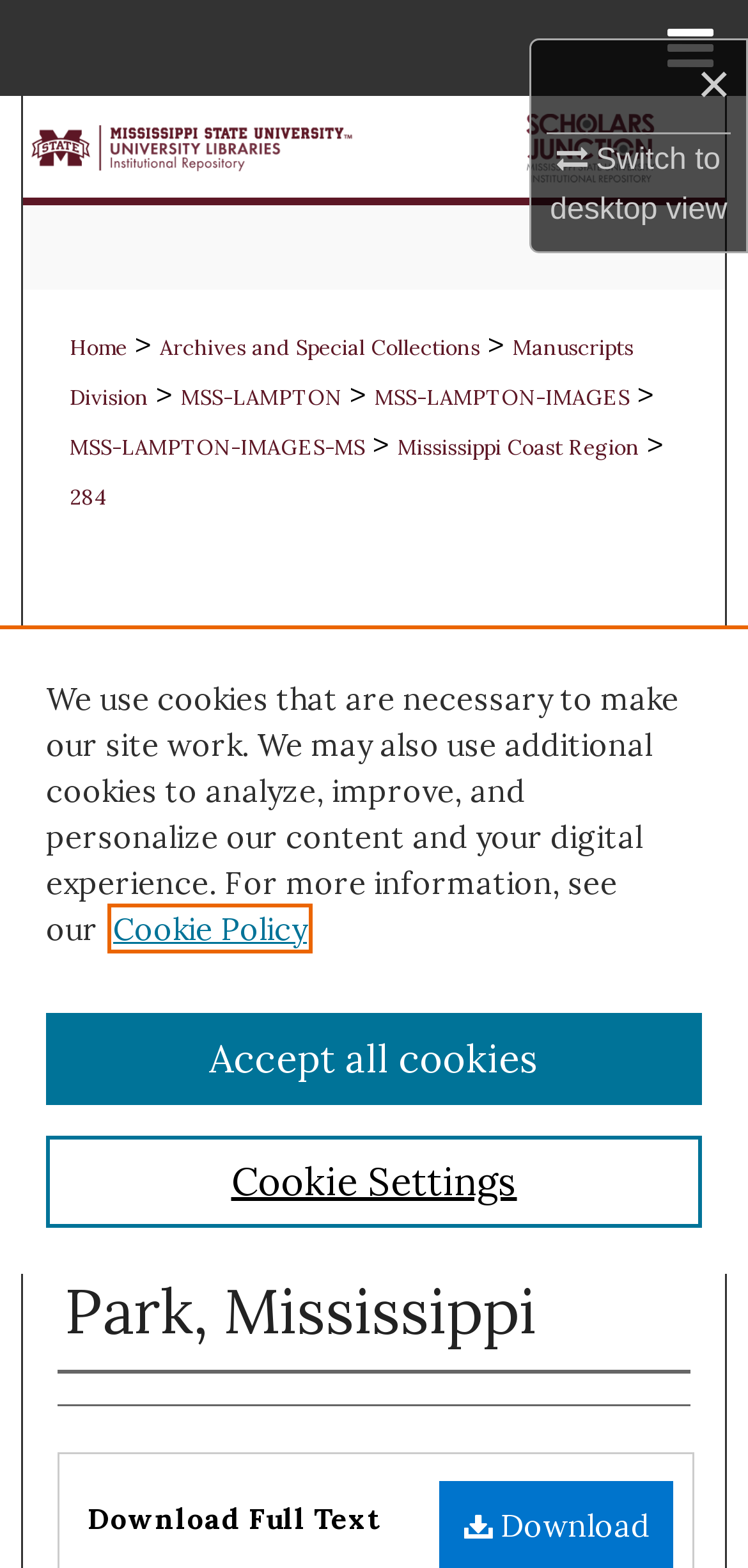Highlight the bounding box coordinates of the element you need to click to perform the following instruction: "Switch to desktop view."

[0.735, 0.087, 0.972, 0.145]